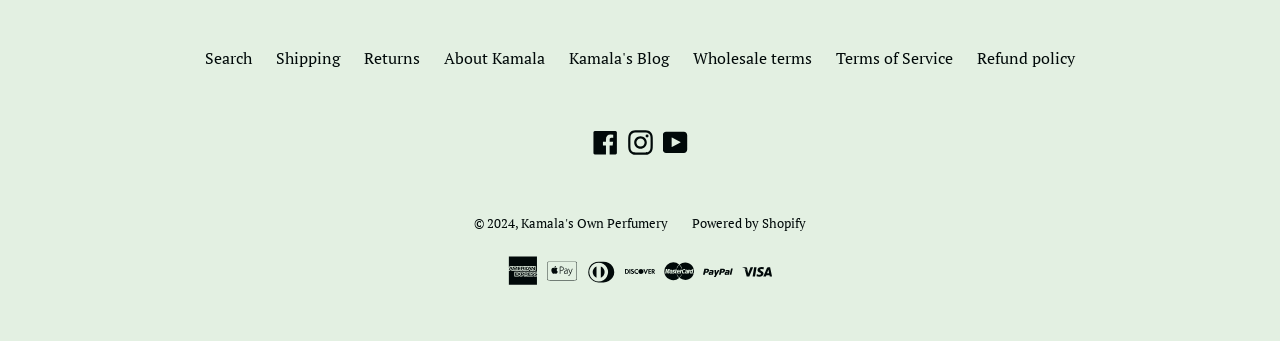What is the name of the perfumery?
Look at the image and answer the question using a single word or phrase.

Kamala's Own Perfumery